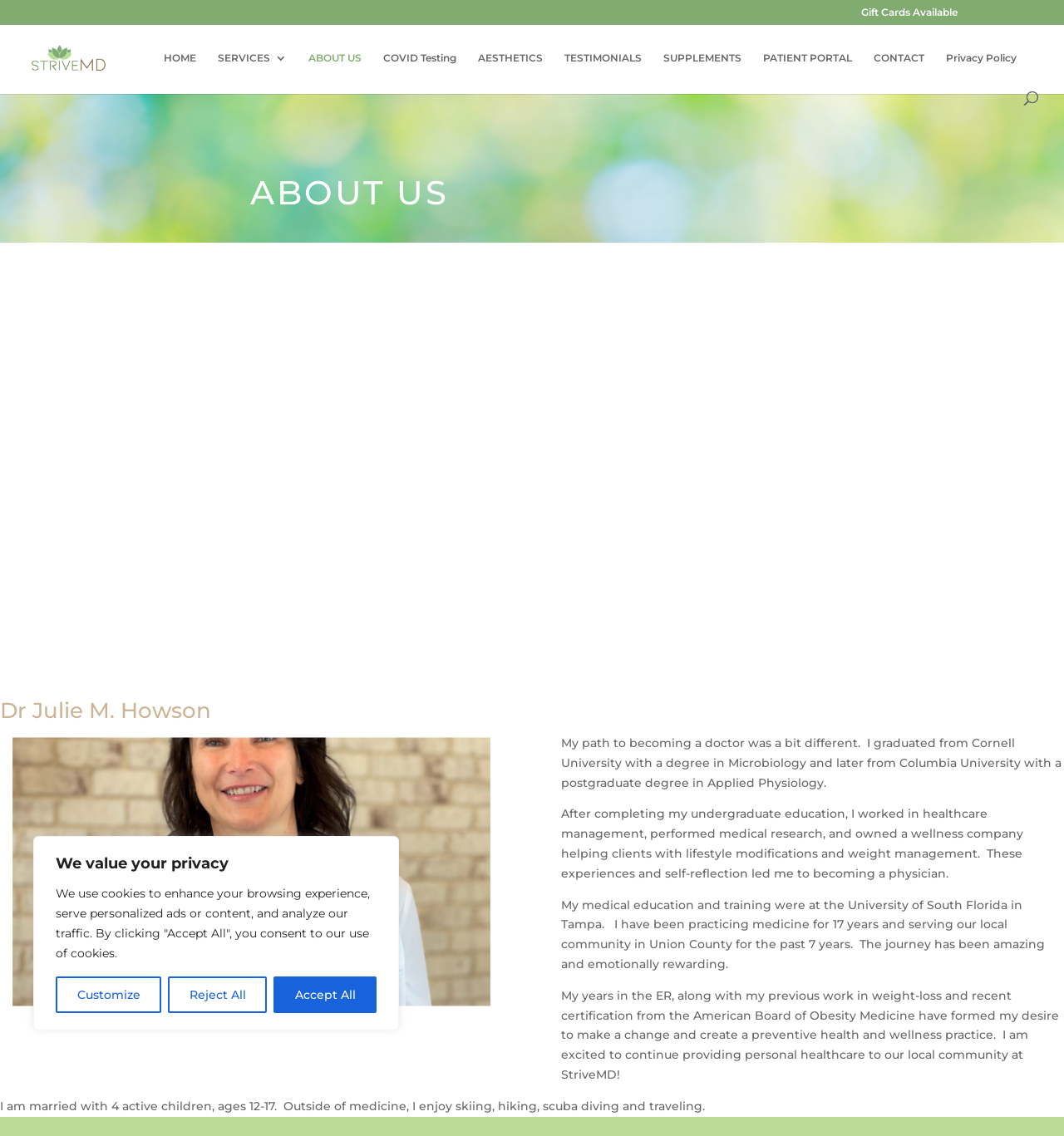Analyze the image and provide a detailed answer to the question: What is the name of the doctor?

I found the answer by looking at the heading 'Dr Julie M. Howson' in the article section of the webpage, which is located at coordinates [0.0, 0.611, 1.0, 0.646].